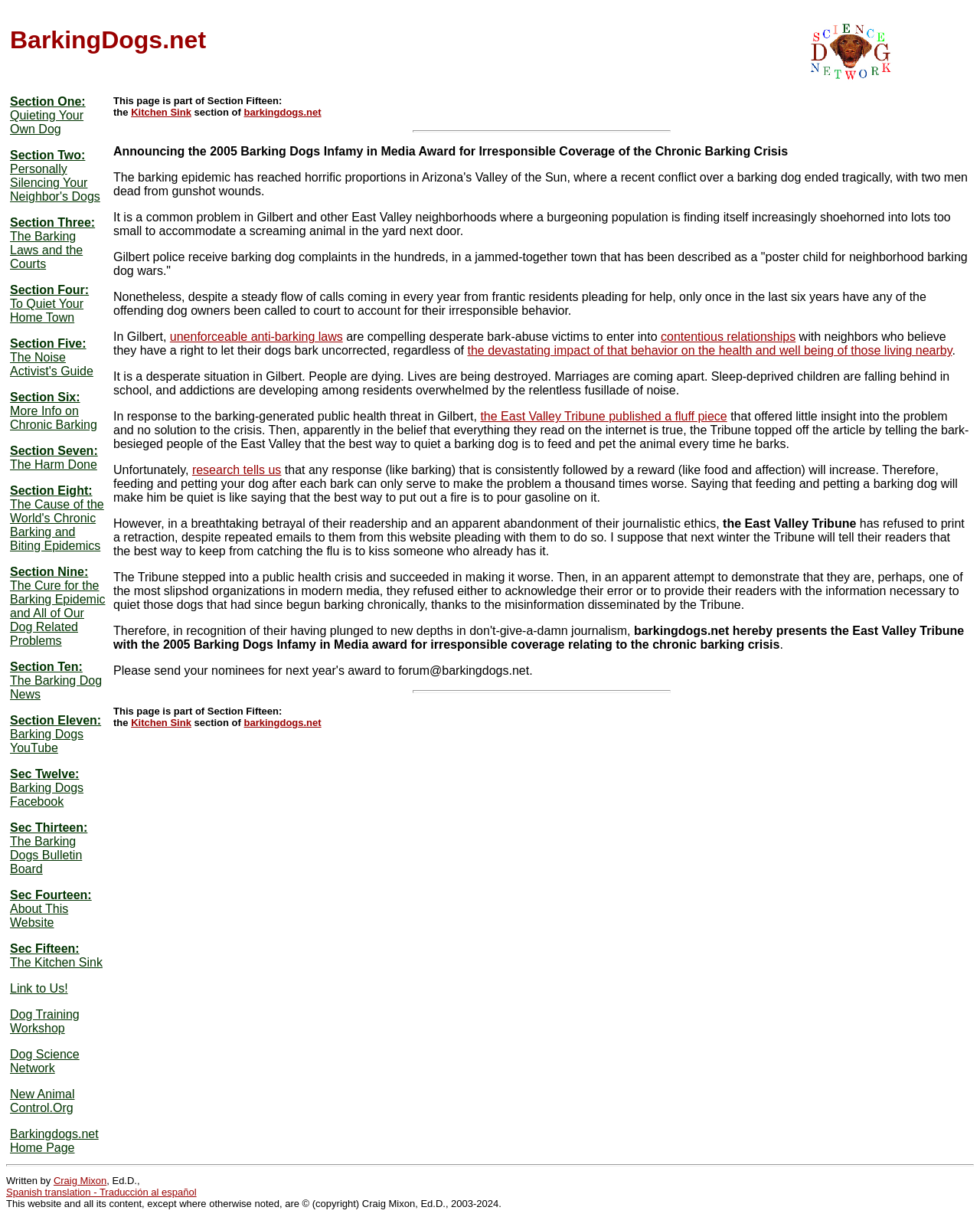Please indicate the bounding box coordinates of the element's region to be clicked to achieve the instruction: "Visit the Kitchen Sink section". Provide the coordinates as four float numbers between 0 and 1, i.e., [left, top, right, bottom].

[0.134, 0.087, 0.195, 0.097]